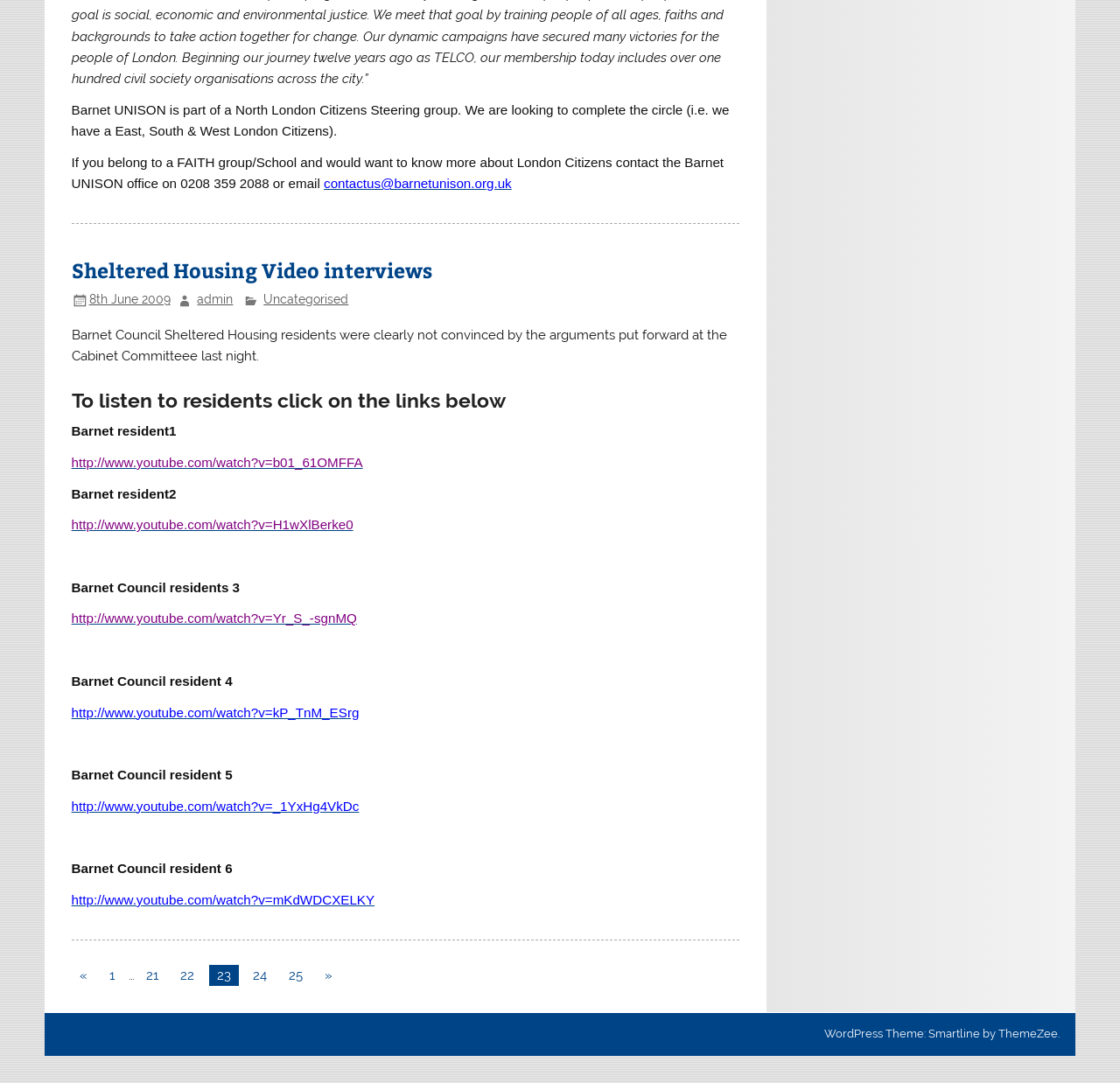Kindly provide the bounding box coordinates of the section you need to click on to fulfill the given instruction: "Watch Sheltered Housing Video interviews".

[0.064, 0.237, 0.386, 0.262]